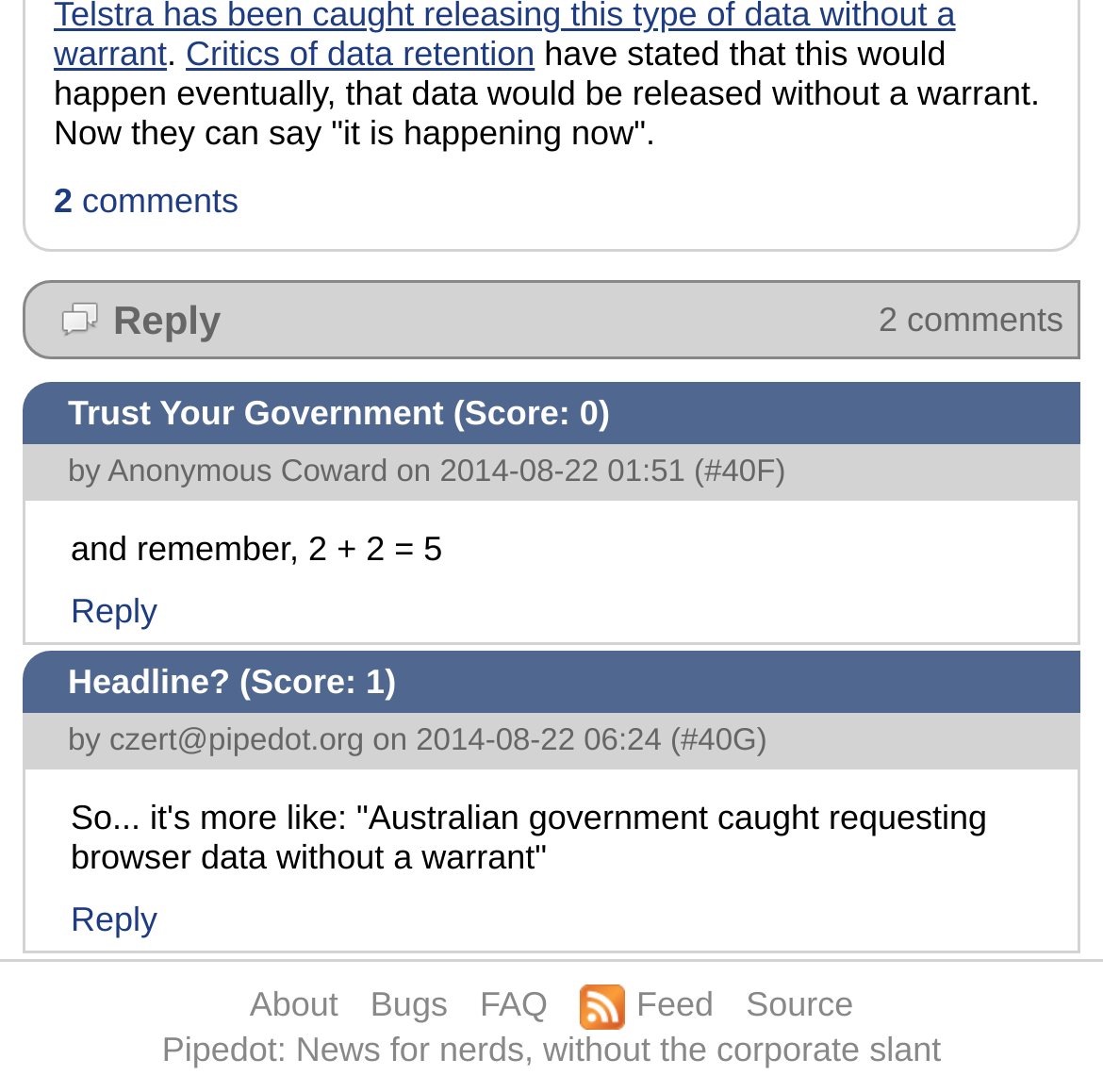Determine the bounding box for the described UI element: "Critics of data retention".

[0.168, 0.031, 0.485, 0.067]